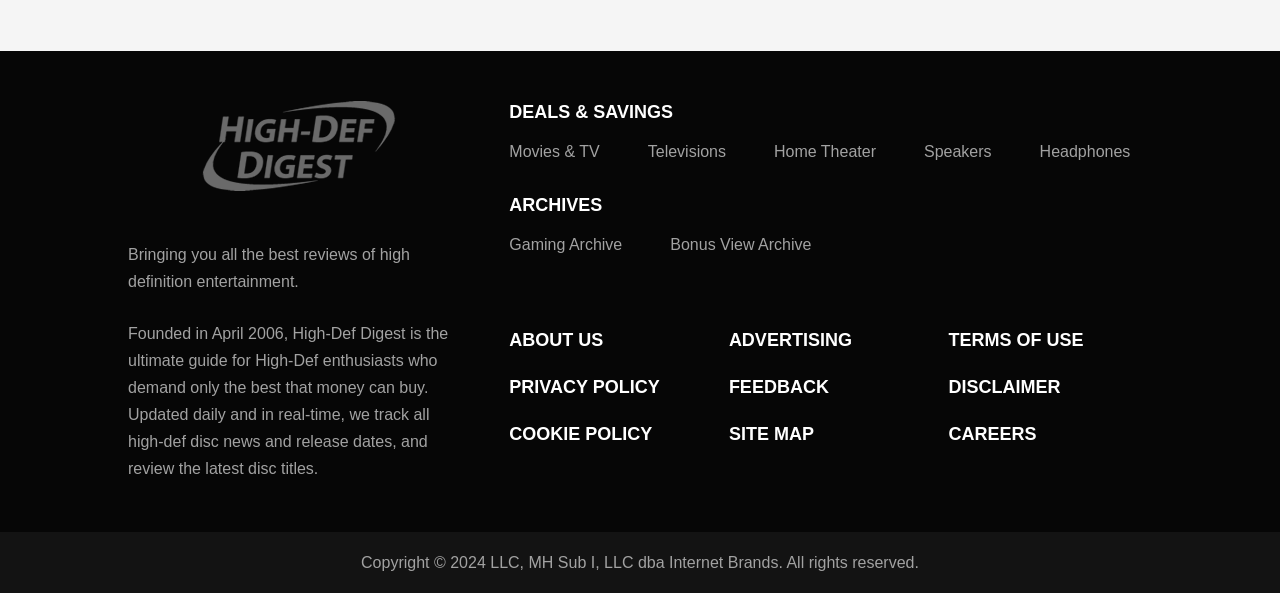What is the copyright year of the website?
Using the image as a reference, give an elaborate response to the question.

The static text element at the bottom of the webpage indicates that the copyright year is 2024, which suggests that the website is owned by LLC, MH Sub I, LLC dba Internet Brands.